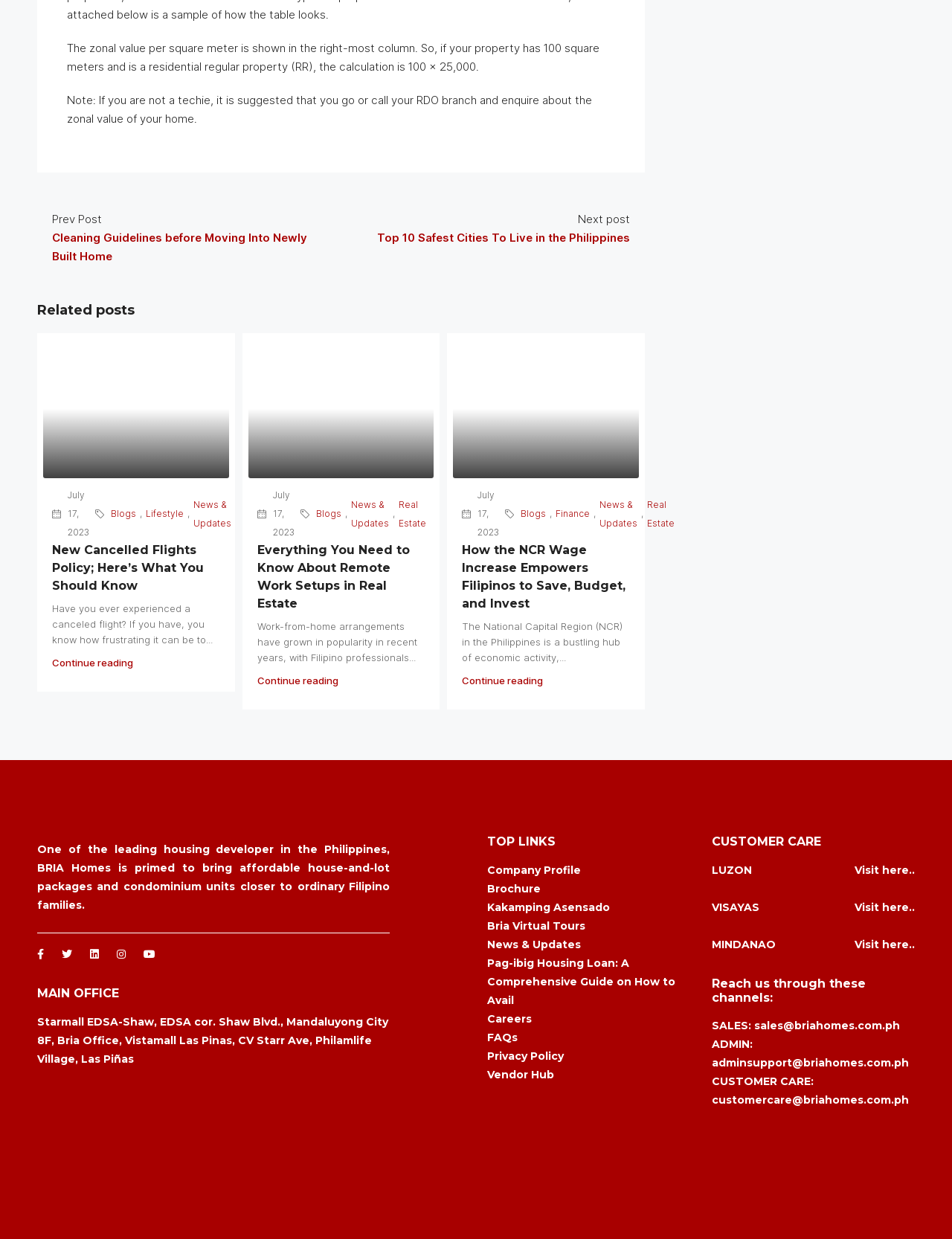Answer the question with a single word or phrase: 
What is the date of the article with the heading 'Everything You Need to Know About Remote Work Setups in Real Estate'?

July 17, 2023